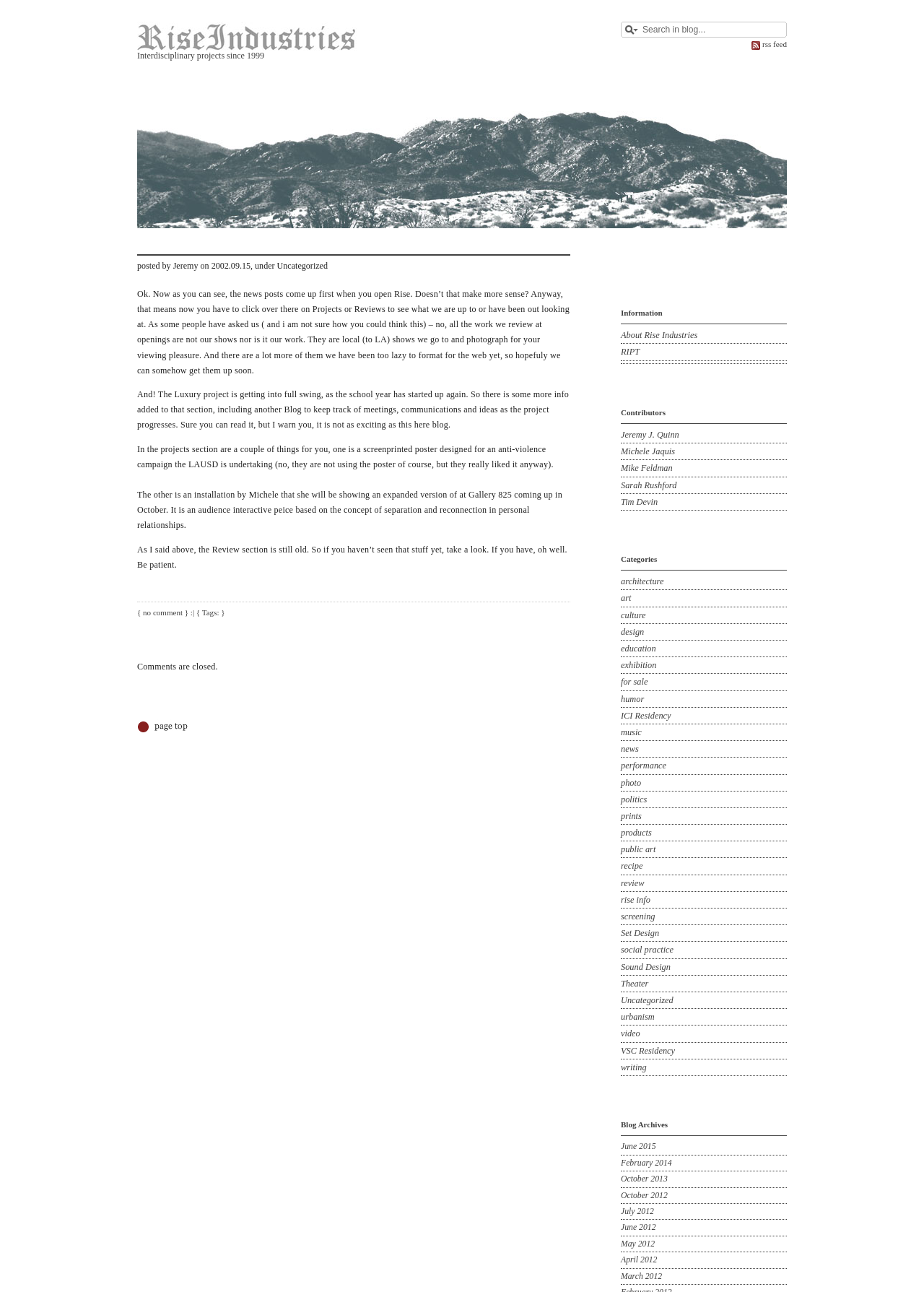What is the purpose of the search box?
Look at the image and provide a short answer using one word or a phrase.

To search in blog